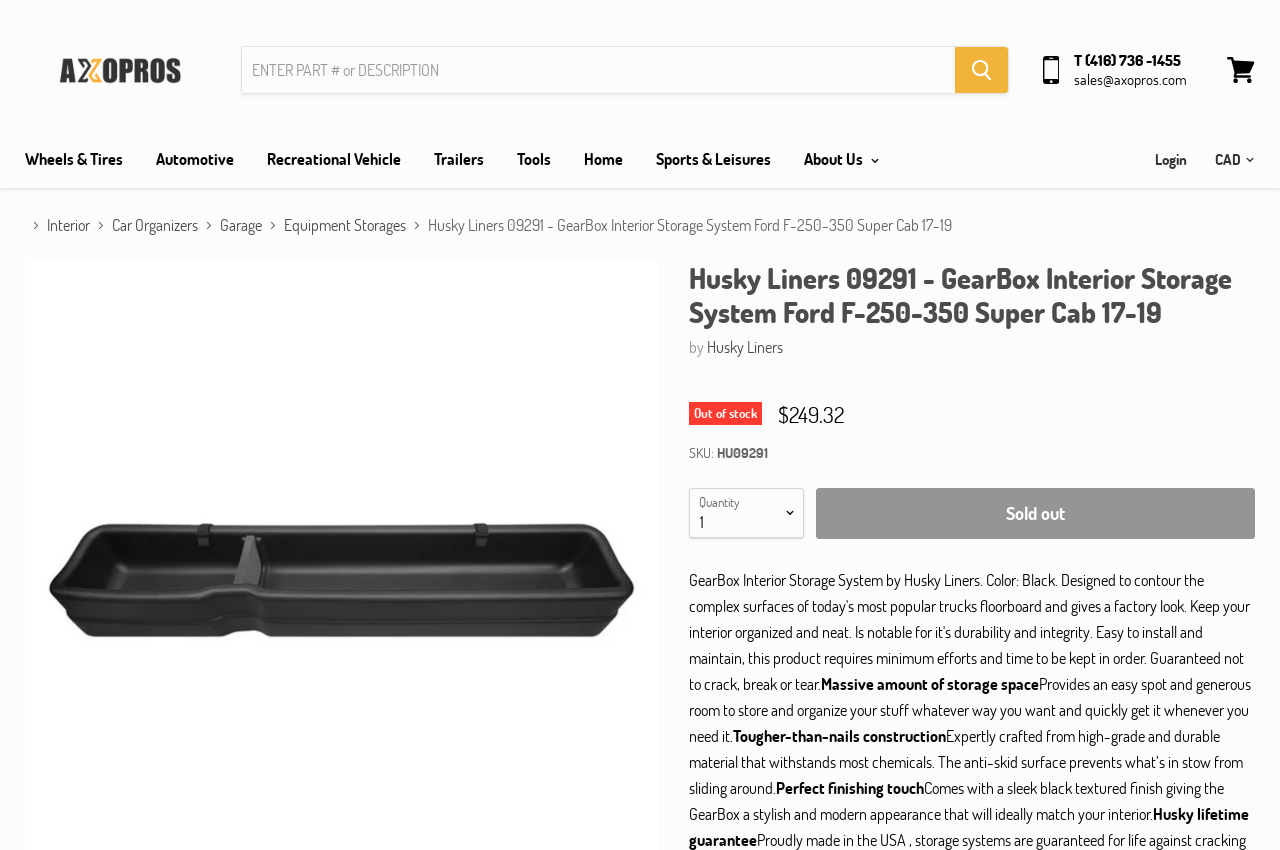Identify the bounding box coordinates of the clickable section necessary to follow the following instruction: "Click on the product image to zoom". The coordinates should be presented as four float numbers from 0 to 1, i.e., [left, top, right, bottom].

[0.02, 0.309, 0.514, 0.808]